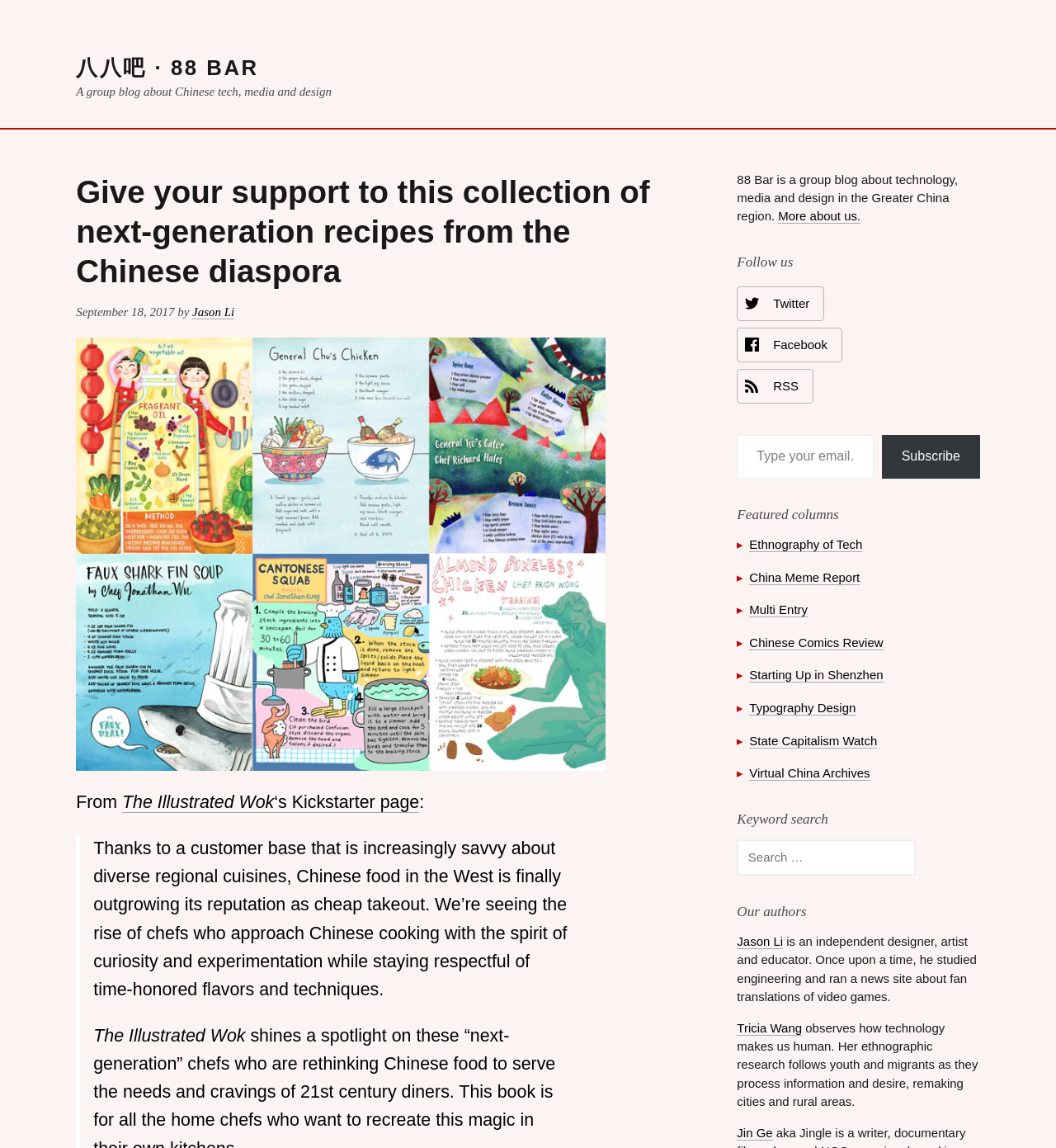What can you do with your email address on this webpage?
Deliver a detailed and extensive answer to the question.

The webpage has a textbox element with the placeholder text 'Type your email…' and a button element with the text 'Subscribe', indicating that you can enter your email address and subscribe to something, likely a newsletter or updates from the blog.